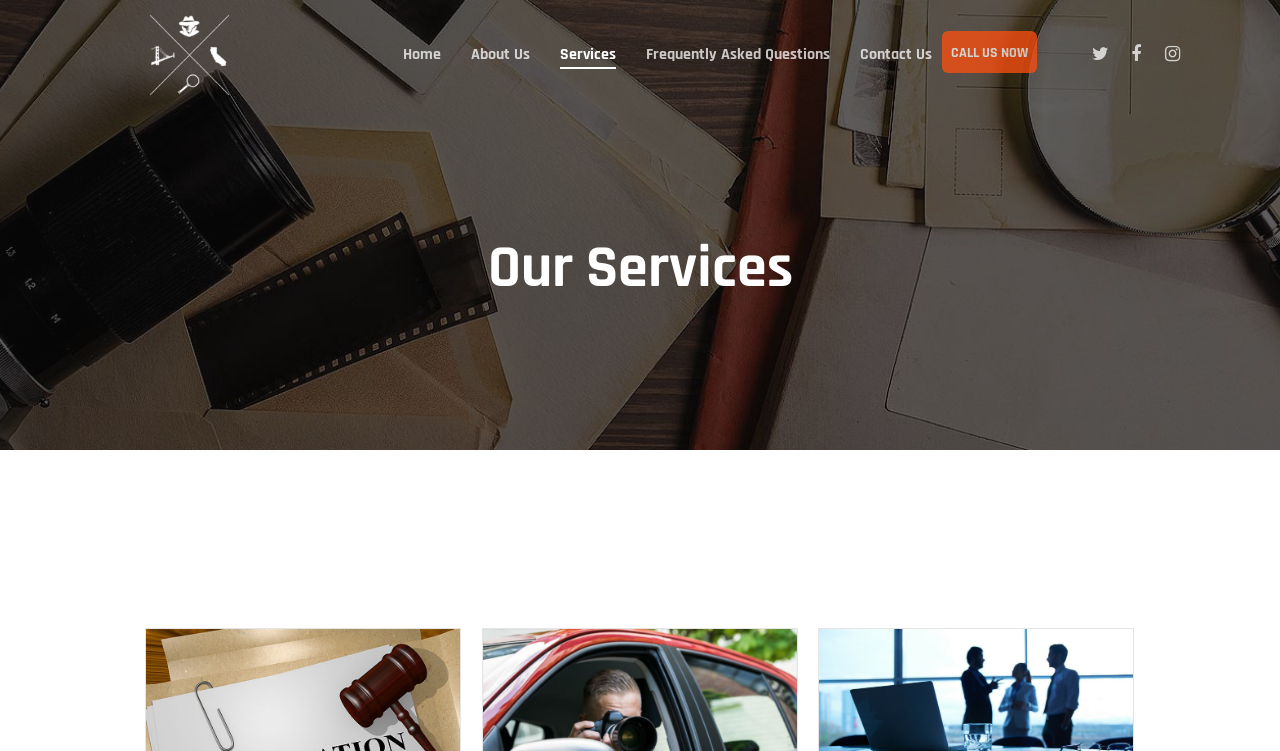Highlight the bounding box coordinates of the element that should be clicked to carry out the following instruction: "Contact us". The coordinates must be given as four float numbers ranging from 0 to 1, i.e., [left, top, right, bottom].

[0.672, 0.058, 0.728, 0.088]